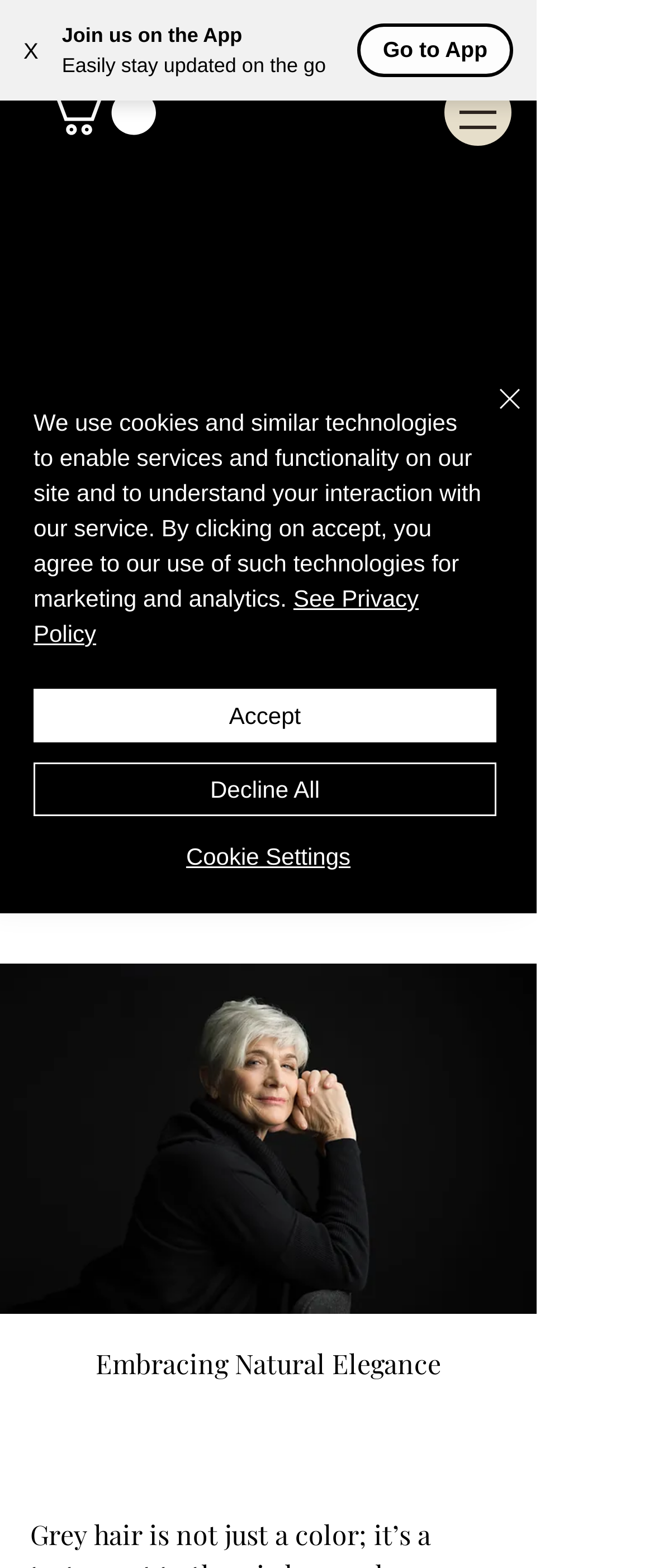Provide a one-word or brief phrase answer to the question:
What is the purpose of the 'More actions' button?

To show more actions